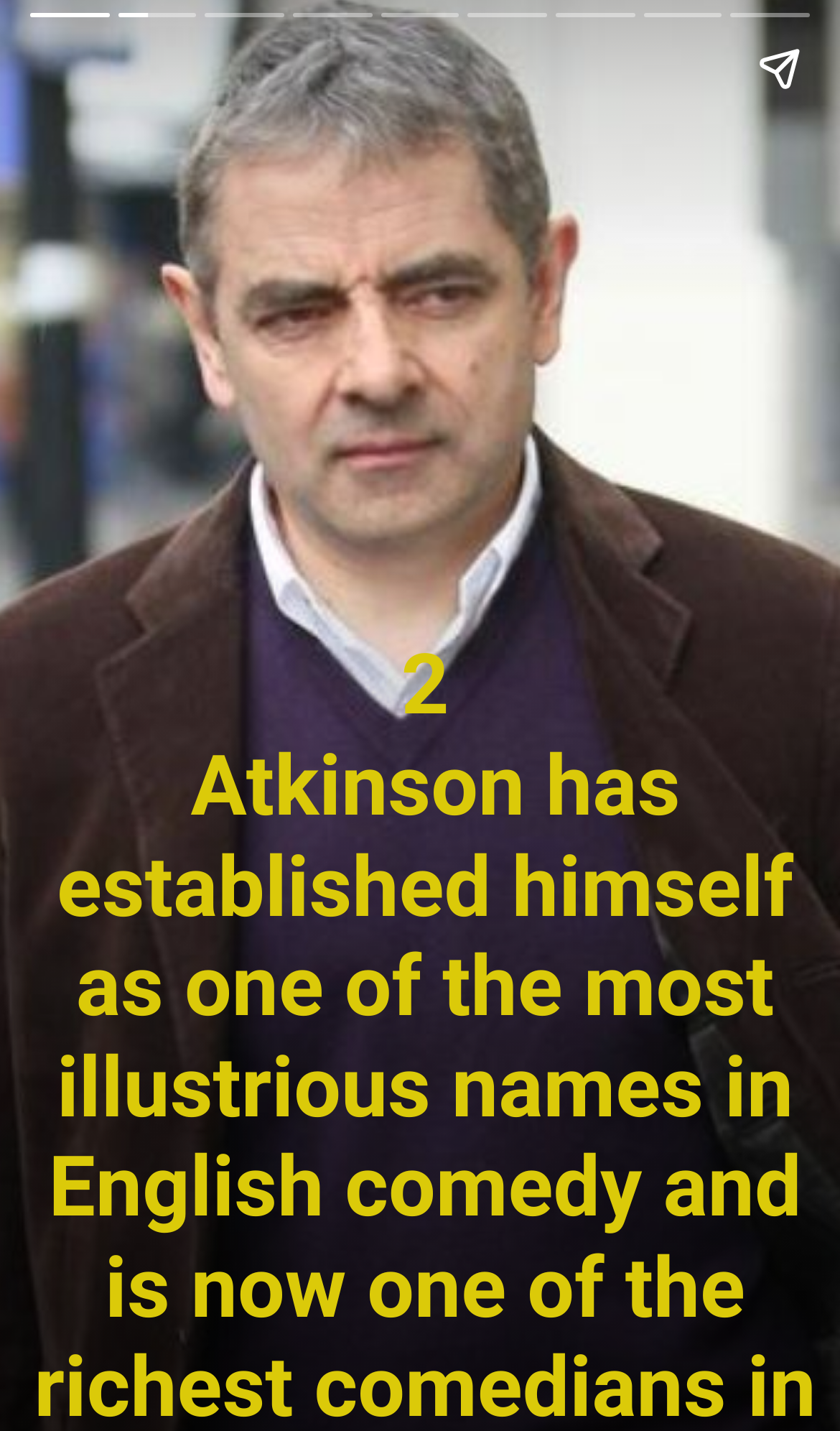Please determine the headline of the webpage and provide its content.

1
Rowan Atkinson, best known as Mr. Bean, is an English actor, screenwriter, and comedian